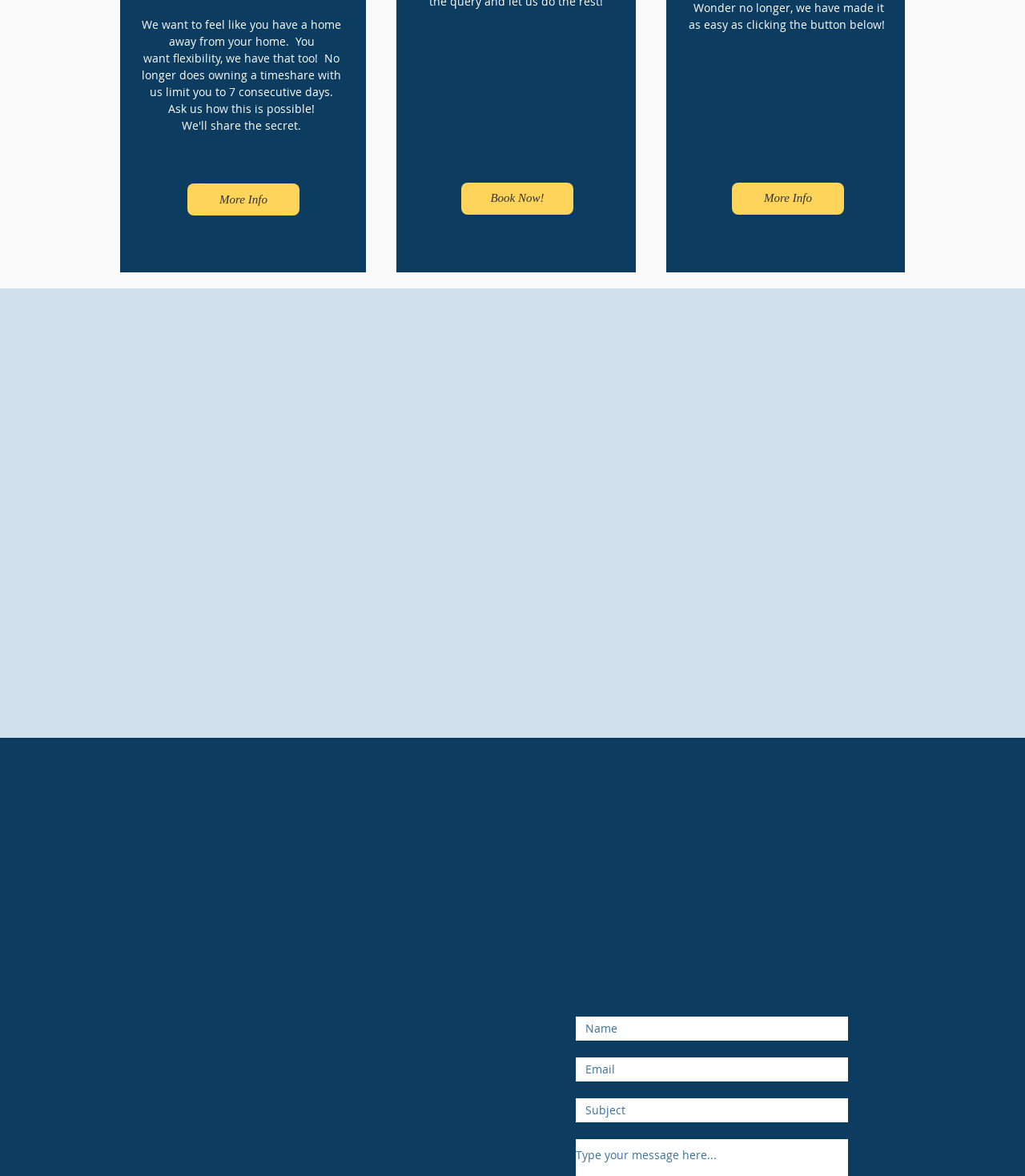Identify the bounding box for the UI element described as: "Click here!". Ensure the coordinates are four float numbers between 0 and 1, formatted as [left, top, right, bottom].

[0.723, 0.819, 0.783, 0.833]